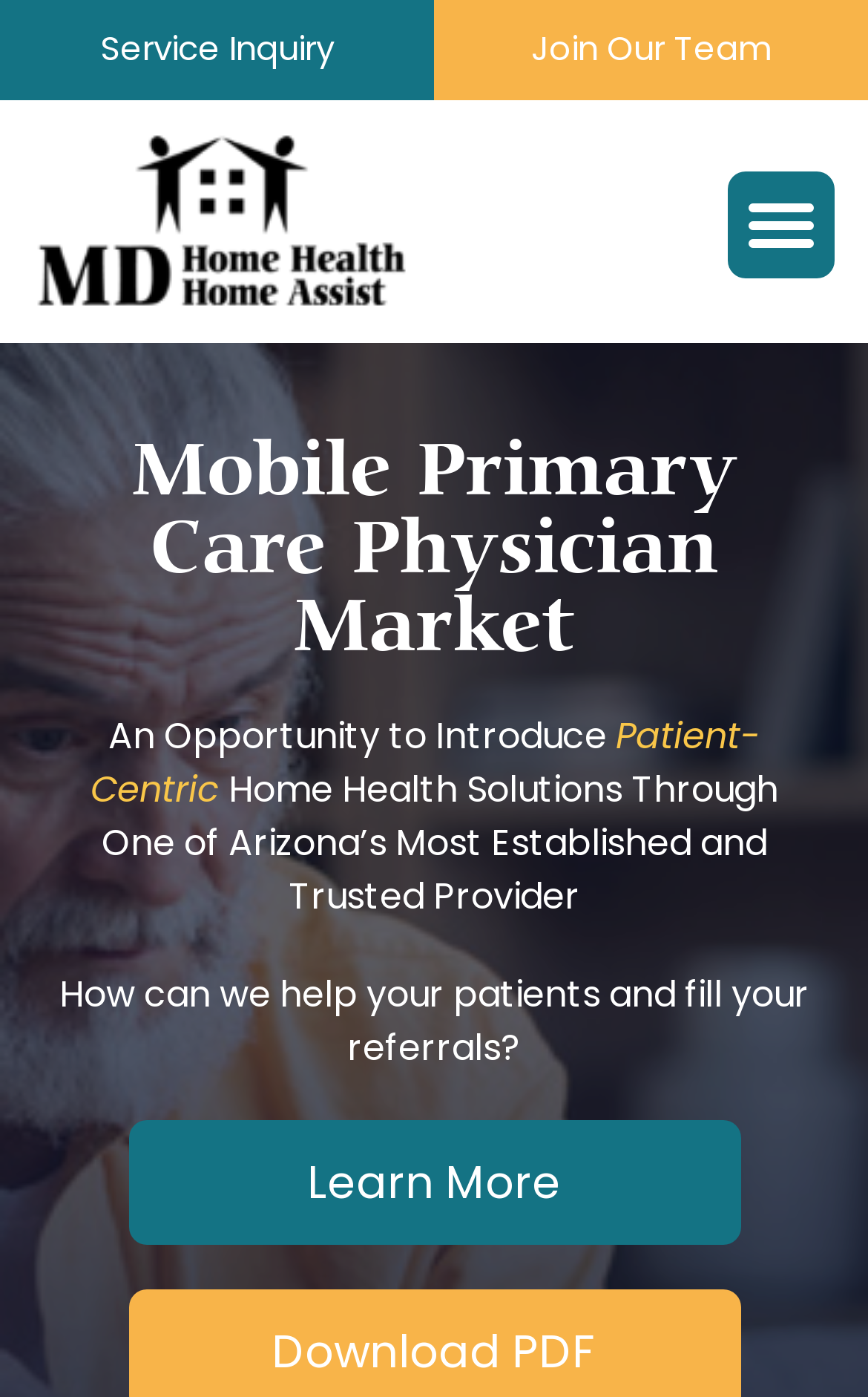Refer to the image and provide an in-depth answer to the question: 
What is the purpose of the 'Menu Toggle' button?

The 'Menu Toggle' button is a common UI element used to expand or collapse a menu. Its presence and functionality can be inferred from its description and the fact that it is marked as 'expanded: False', indicating that the menu is currently closed.